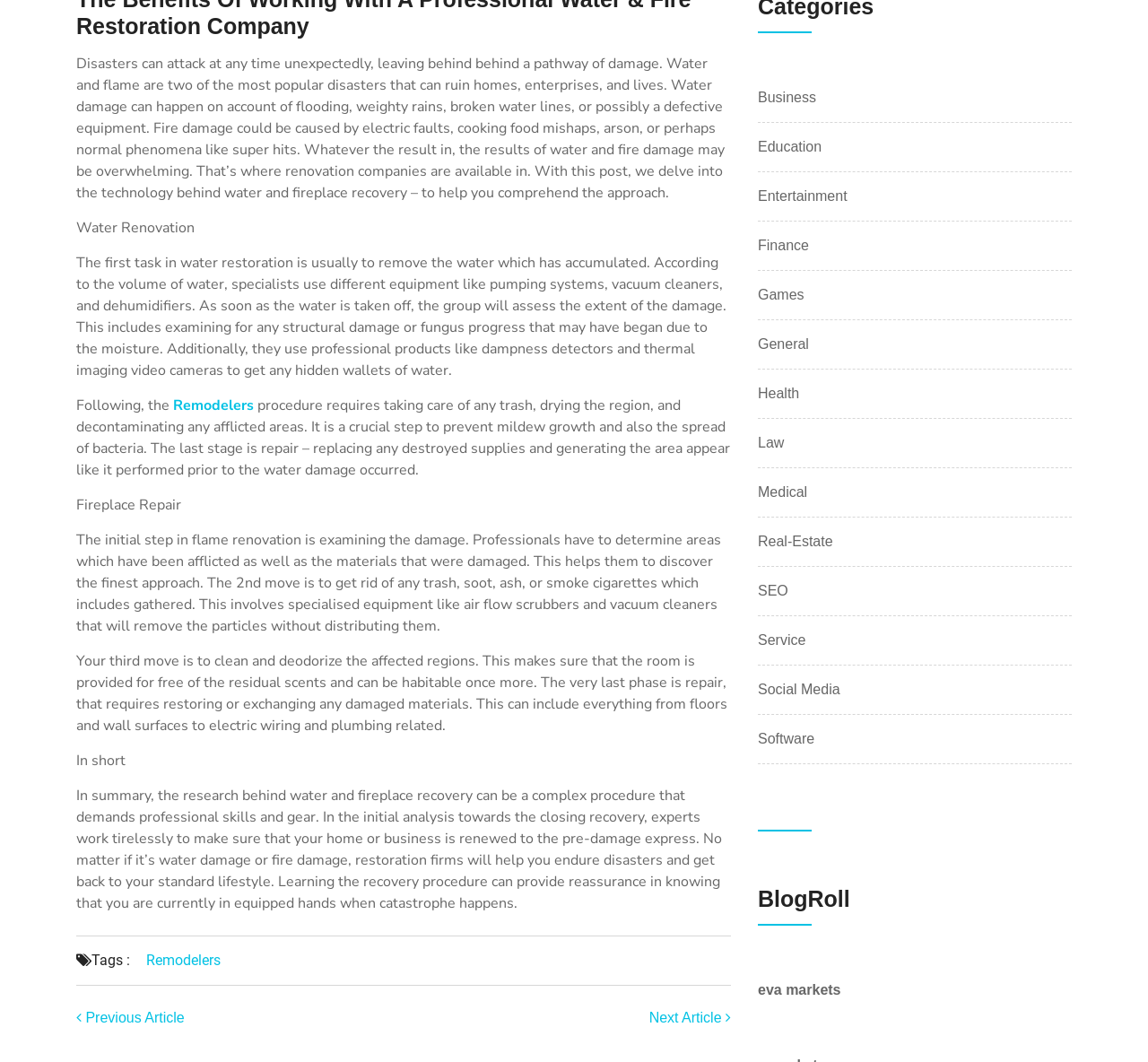Use the information in the screenshot to answer the question comprehensively: What is the purpose of decontaminating affected areas in water damage repair?

The webpage explains that decontaminating affected areas is a crucial step in water damage repair to prevent mildew growth and the spread of bacteria. This ensures that the area is safe and habitable again.